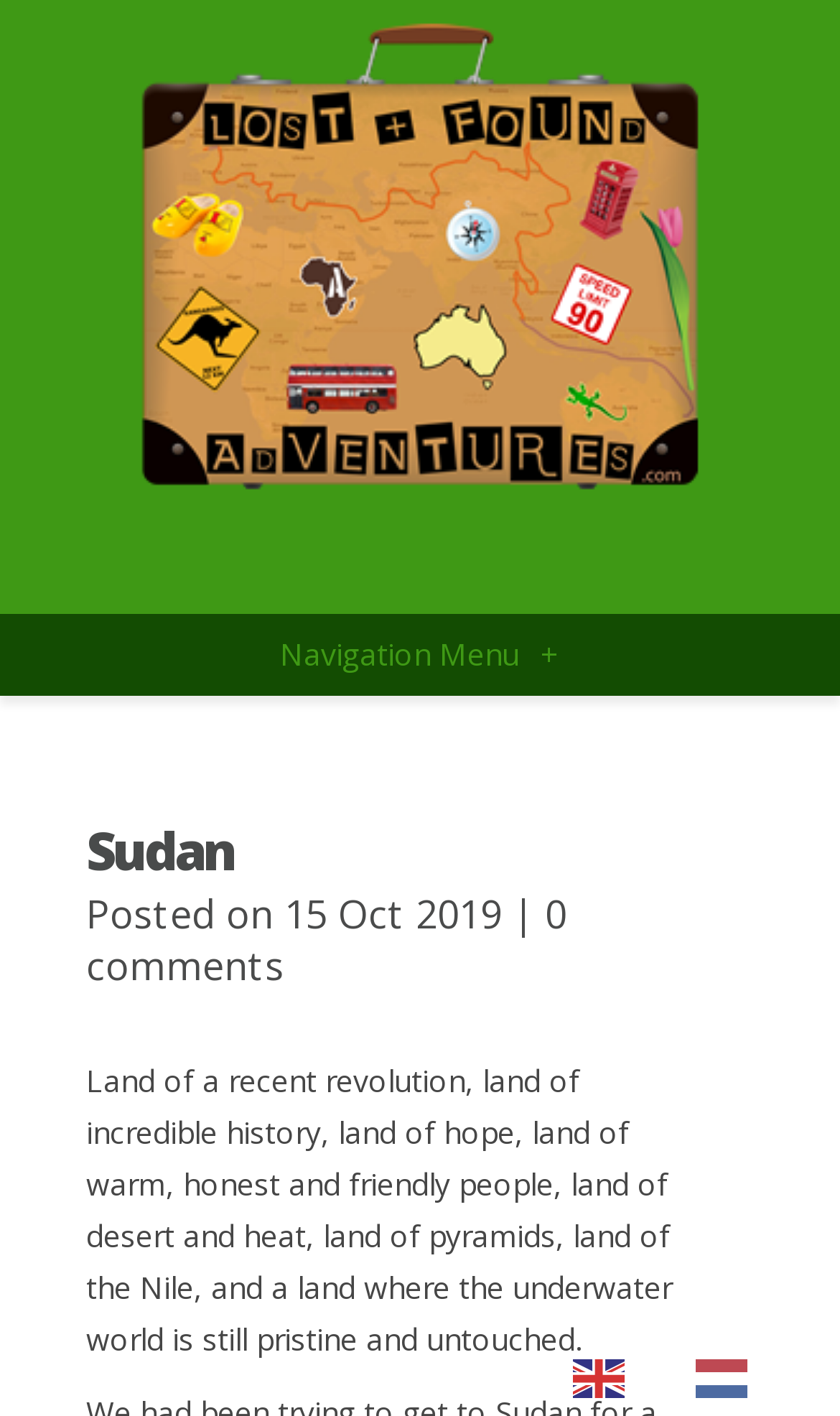Based on what you see in the screenshot, provide a thorough answer to this question: What is the language of the webpage?

I found the language of the webpage by looking at the link 'en EN' which is located at the bottom of the webpage, and also the image 'en' next to it.